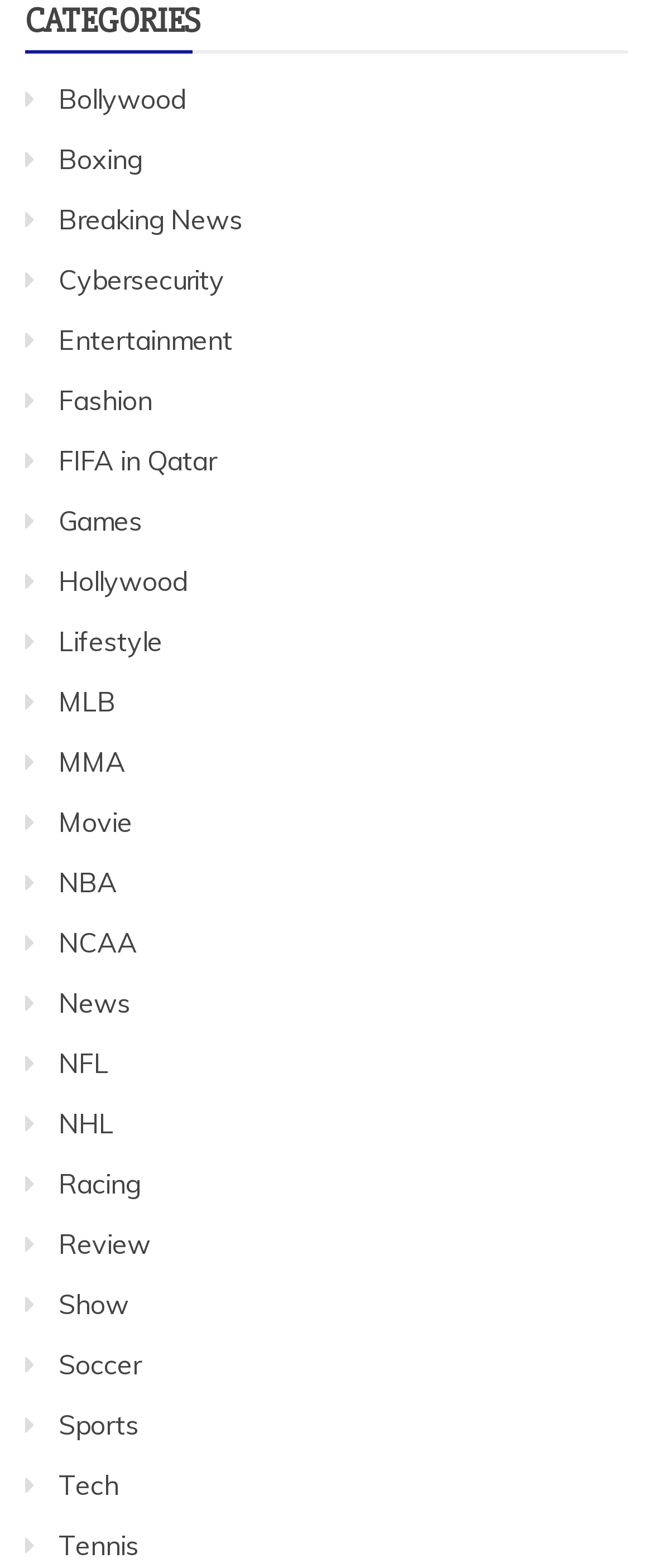Determine the bounding box coordinates of the target area to click to execute the following instruction: "Explore Sports news."

[0.09, 0.898, 0.213, 0.919]